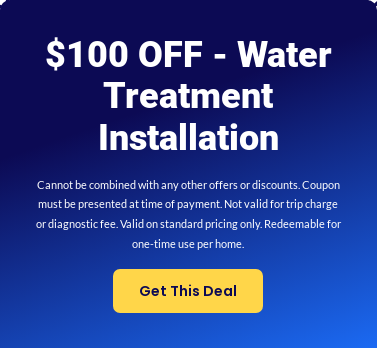Please analyze the image and give a detailed answer to the question:
How many times can the deal be redeemed per home?

According to the terms stated in the image, the deal is redeemable for one-time use per home, which means that it can only be used once per household.